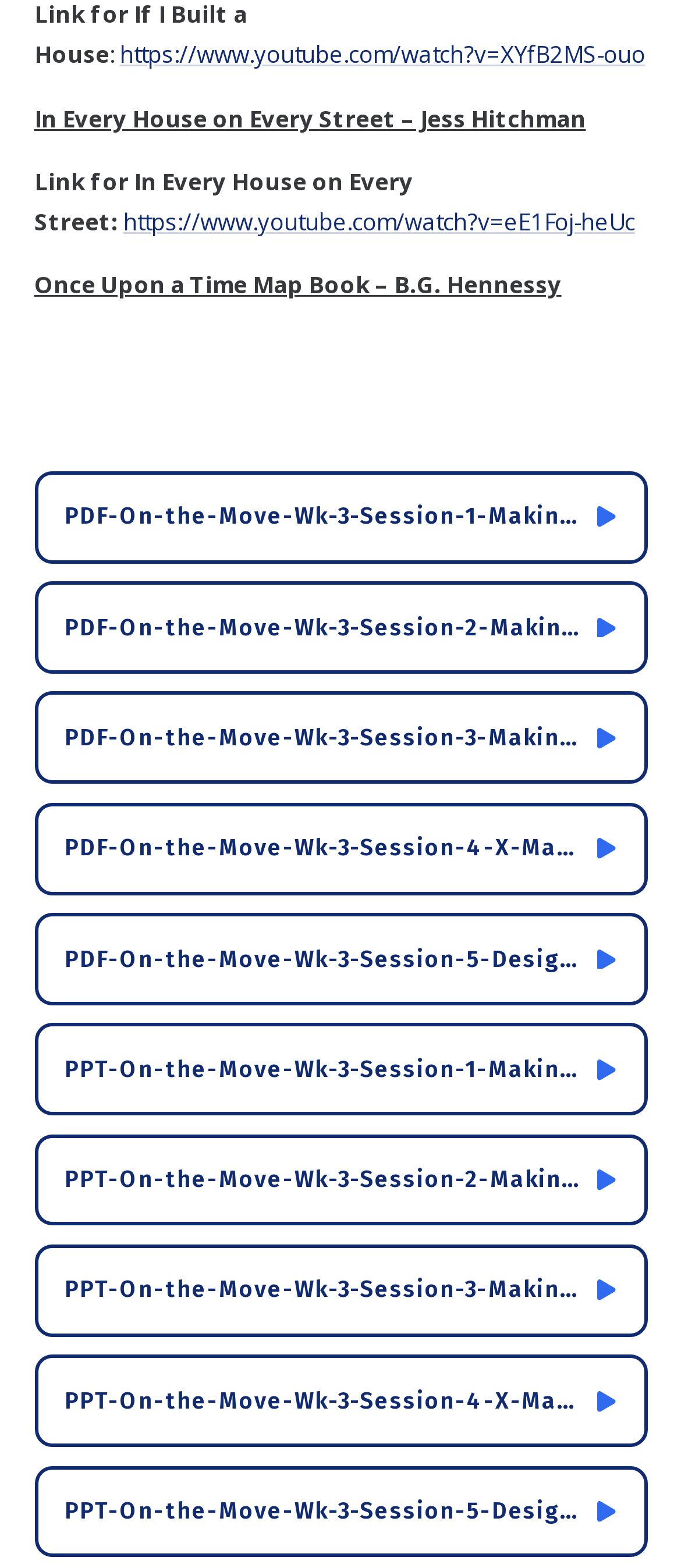Answer the question using only one word or a concise phrase: How many image elements are on this page?

10